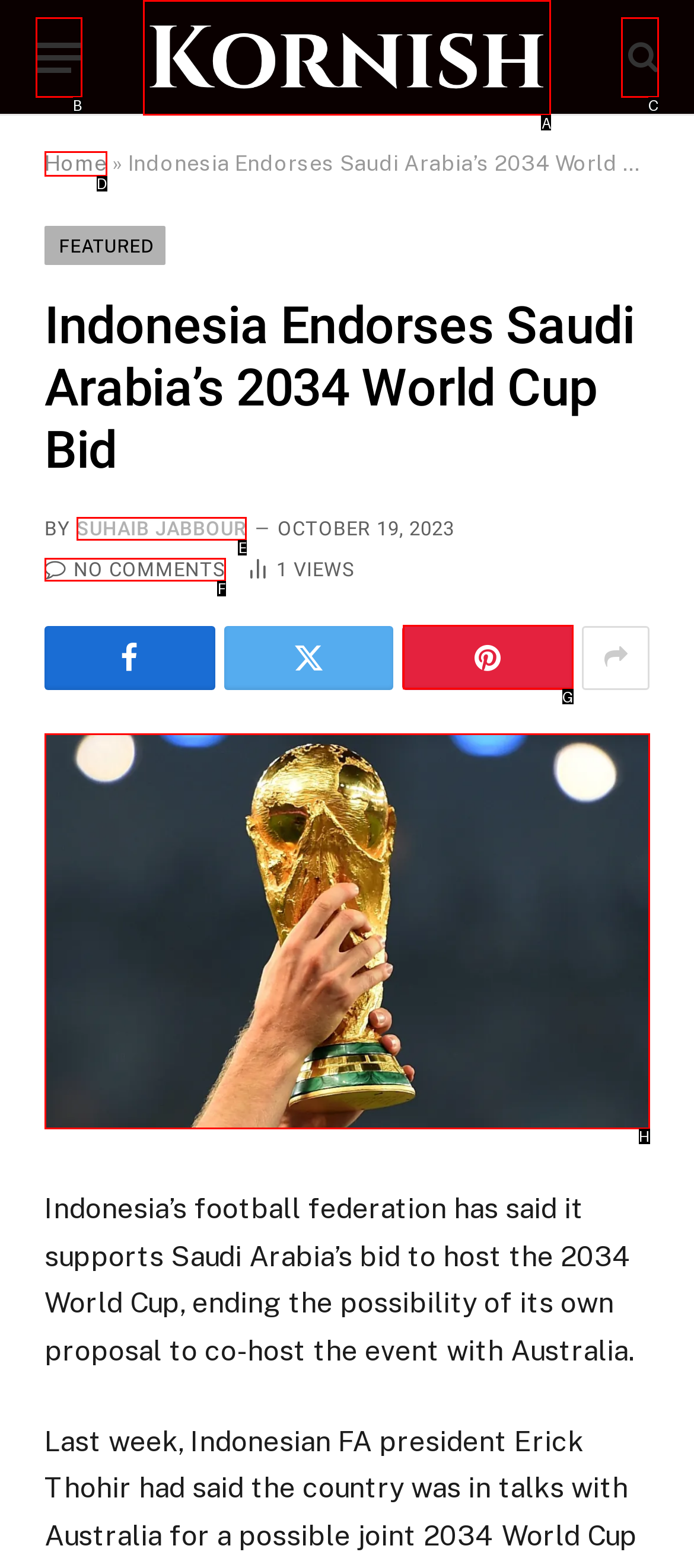Match the description to the correct option: No Comments
Provide the letter of the matching option directly.

F